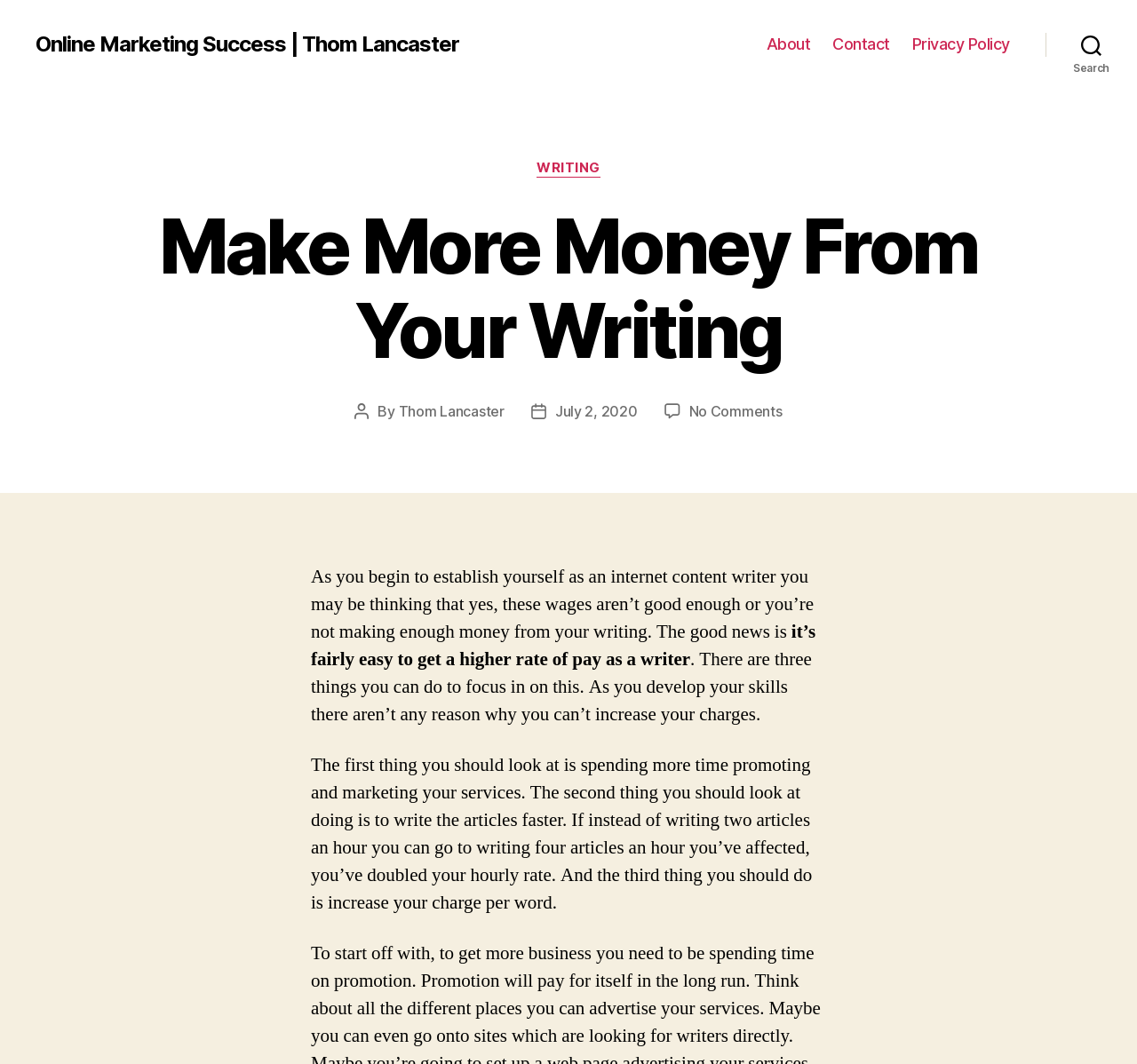Identify the bounding box coordinates for the region of the element that should be clicked to carry out the instruction: "Click on About link". The bounding box coordinates should be four float numbers between 0 and 1, i.e., [left, top, right, bottom].

[0.674, 0.033, 0.713, 0.051]